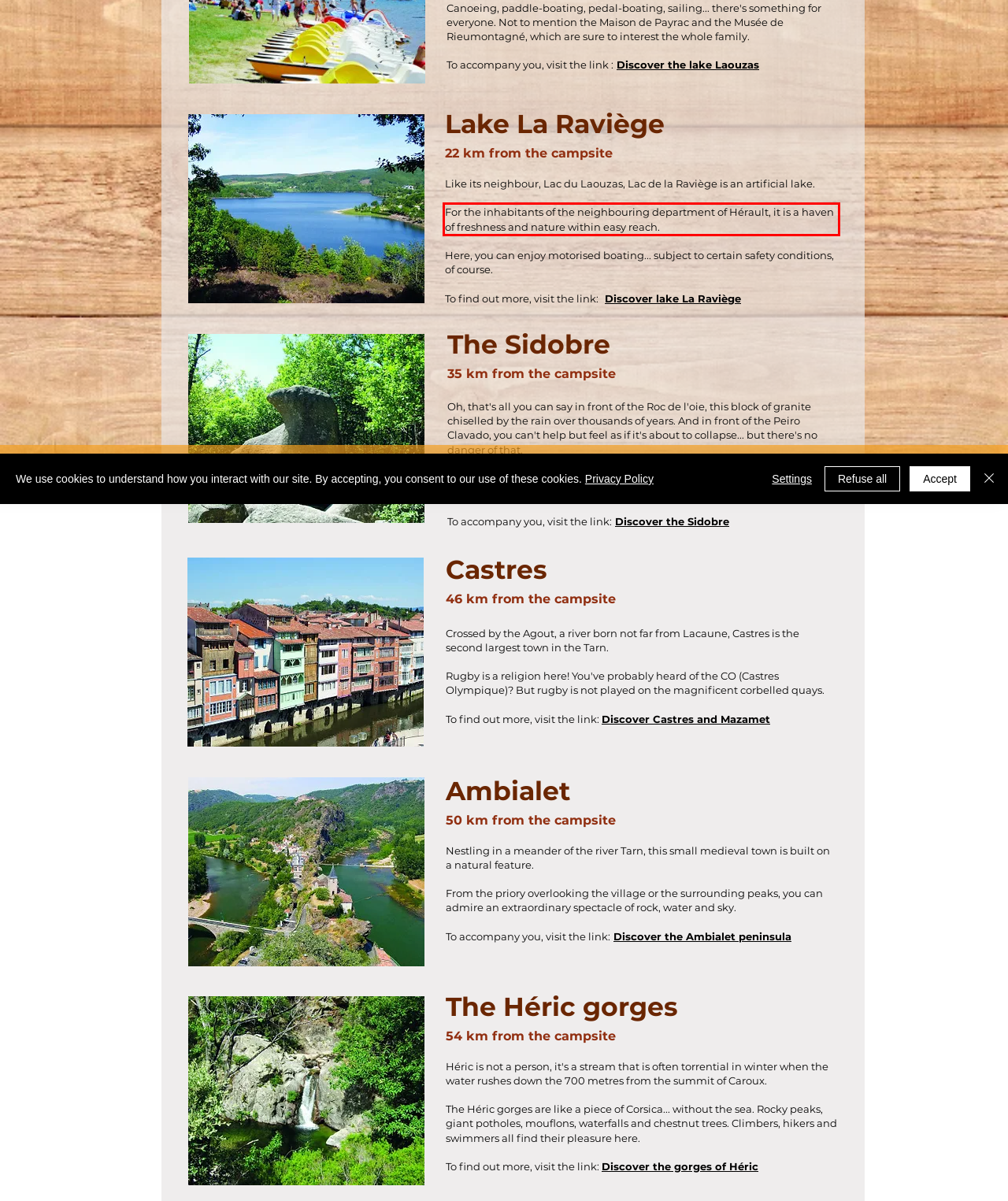Please look at the screenshot provided and find the red bounding box. Extract the text content contained within this bounding box.

For the inhabitants of the neighbouring department of Hérault, it is a haven of freshness and nature within easy reach.